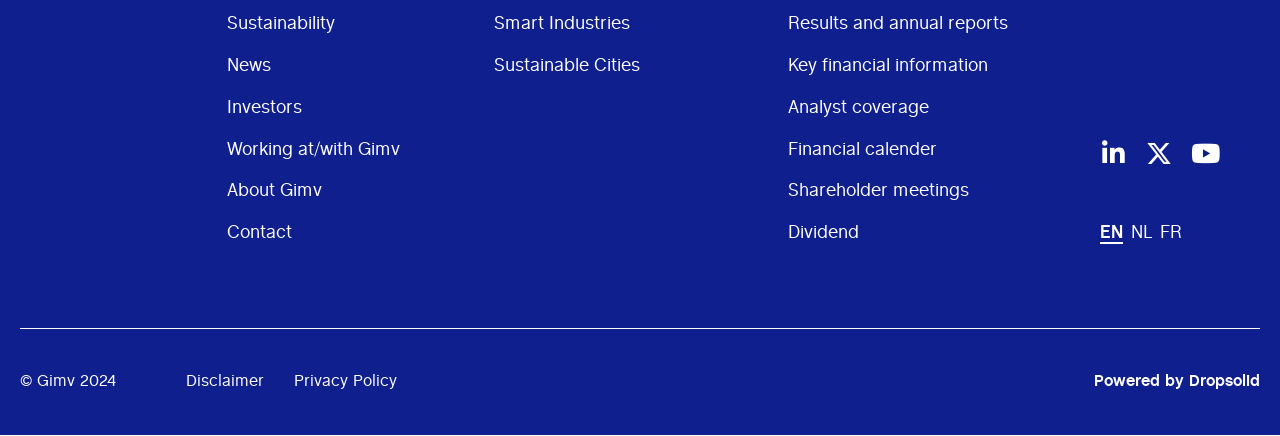Identify the bounding box coordinates of the region that should be clicked to execute the following instruction: "Click on Sustainability".

[0.177, 0.023, 0.262, 0.112]